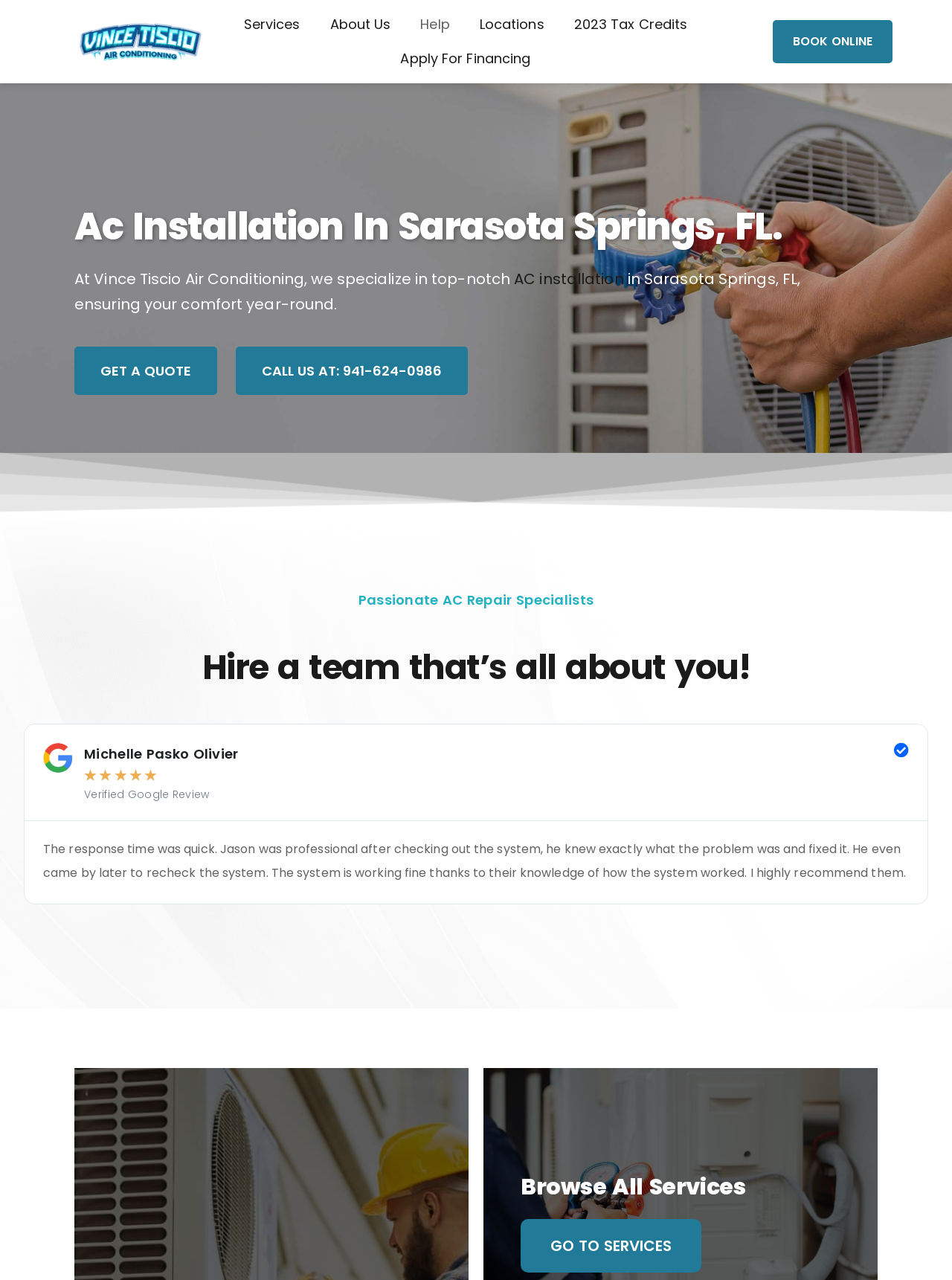What is the purpose of the webpage?
Give a single word or phrase answer based on the content of the image.

To promote AC installation services